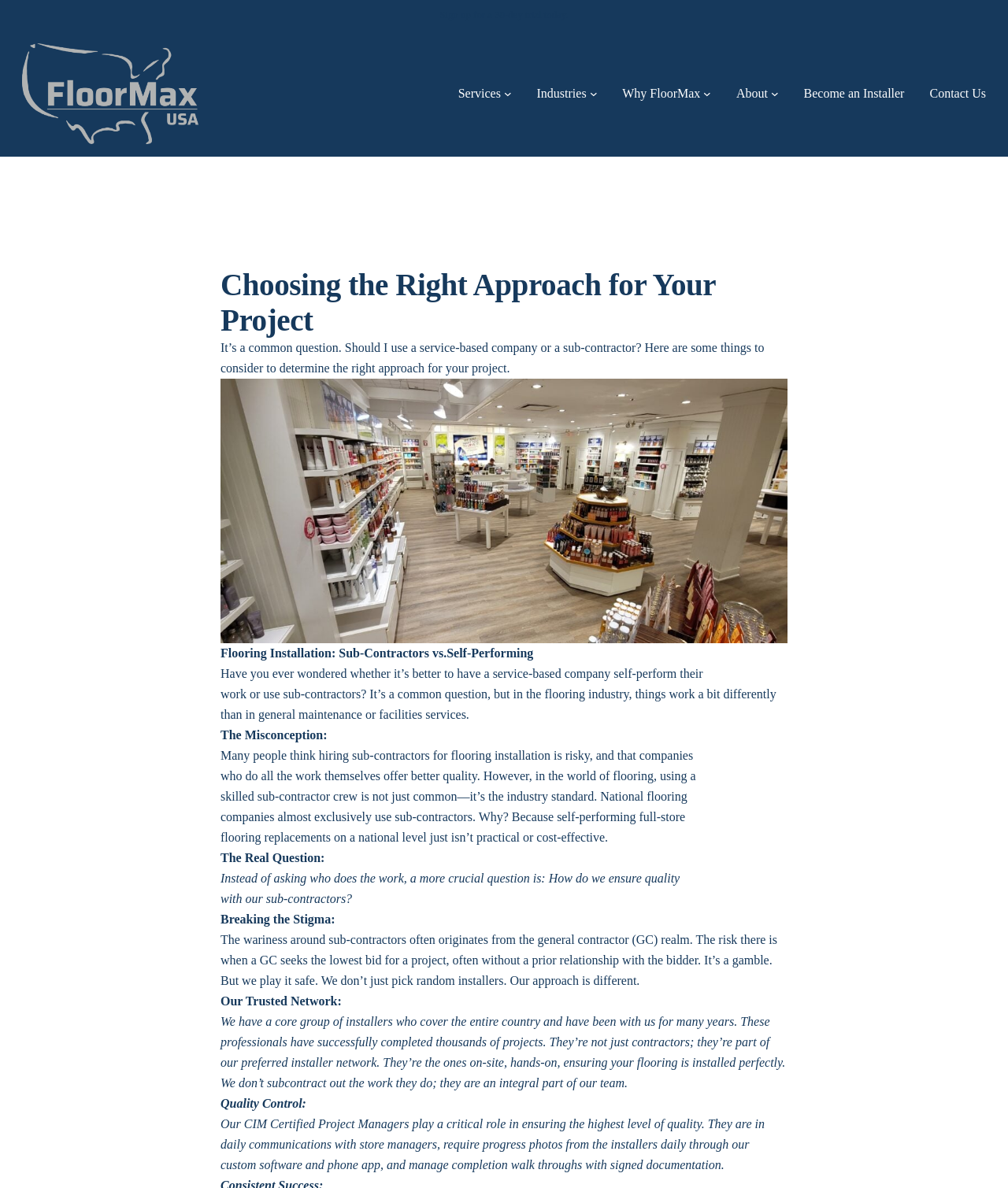Could you find the bounding box coordinates of the clickable area to complete this instruction: "Click the 'Sign up for a 30-day trial today' button"?

[0.436, 0.008, 0.564, 0.017]